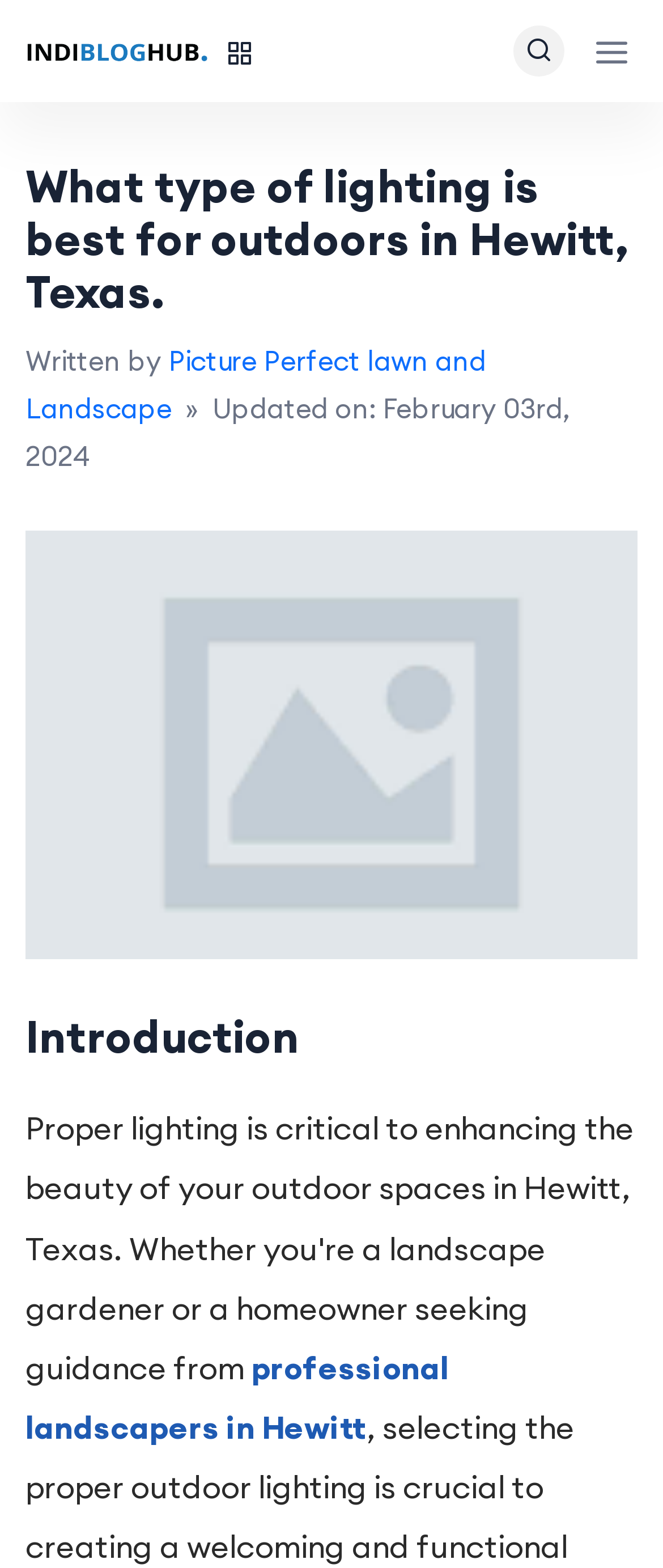Please extract the primary headline from the webpage.

What type of lighting is best for outdoors in Hewitt, Texas.